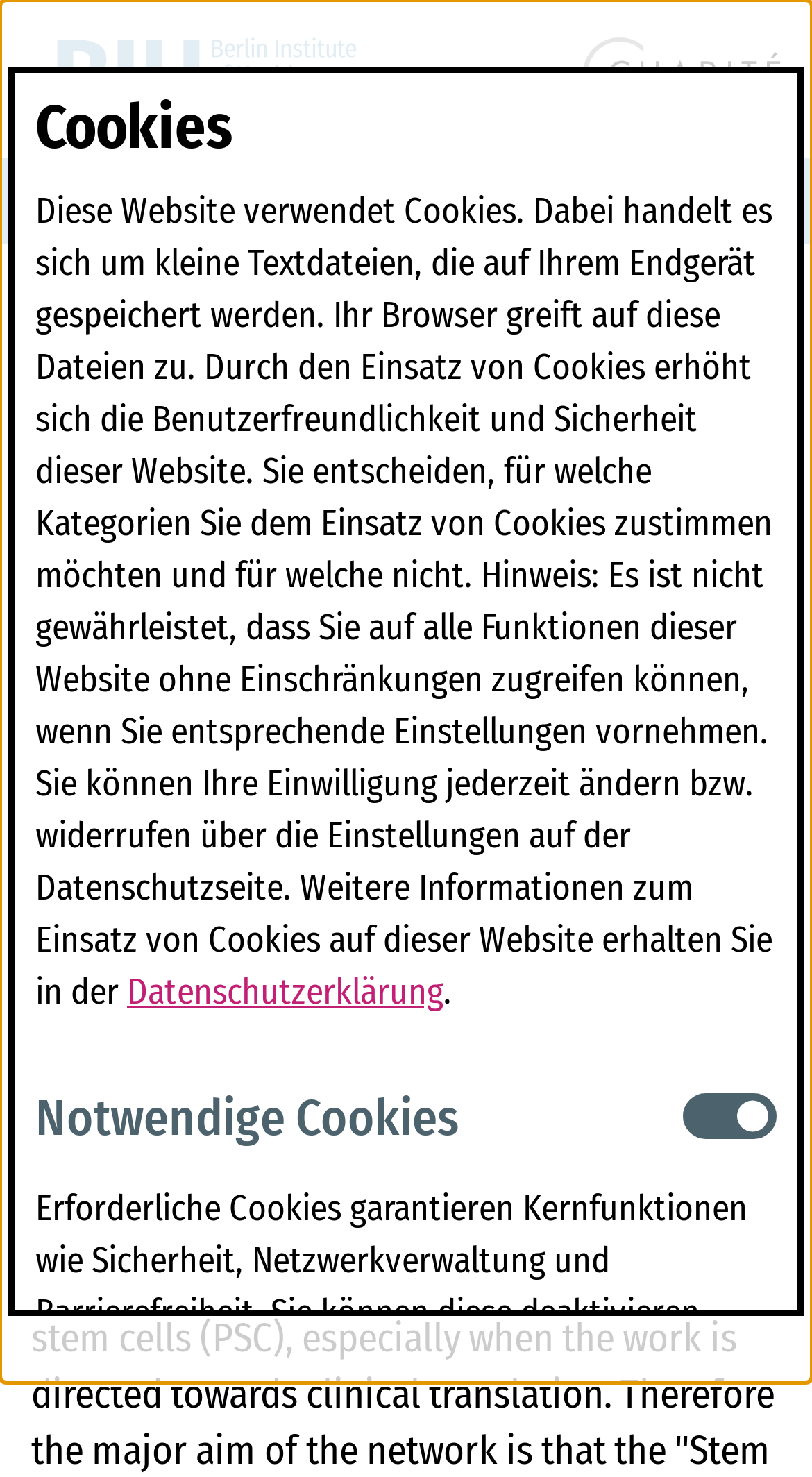Show me the bounding box coordinates of the clickable region to achieve the task as per the instruction: "Read the news from 29 August 2015".

[0.038, 0.331, 0.423, 0.376]